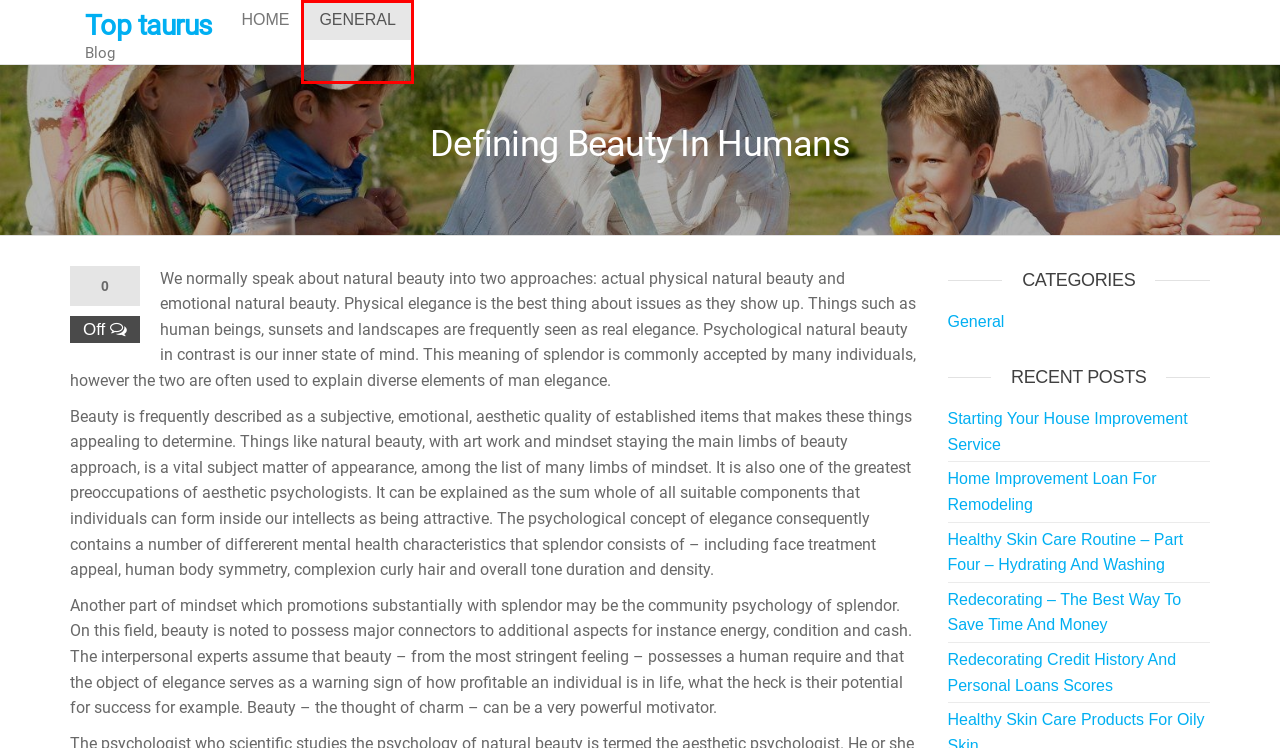You are given a screenshot of a webpage with a red bounding box around an element. Choose the most fitting webpage description for the page that appears after clicking the element within the red bounding box. Here are the candidates:
A. Starting Your House Improvement Service | Top taurus
B. Home Improvement Loan For Remodeling | Top taurus
C. Top taurus | Blog
D. General | Top taurus
E. Healthy Skin Care Routine - Part Four - Hydrating And Washing | Top taurus
F. Redecorating Credit History And Personal Loans Scores | Top taurus
G. Redecorating - The Best Way To Save Time And Money | Top taurus
H. Contact | Top taurus

D